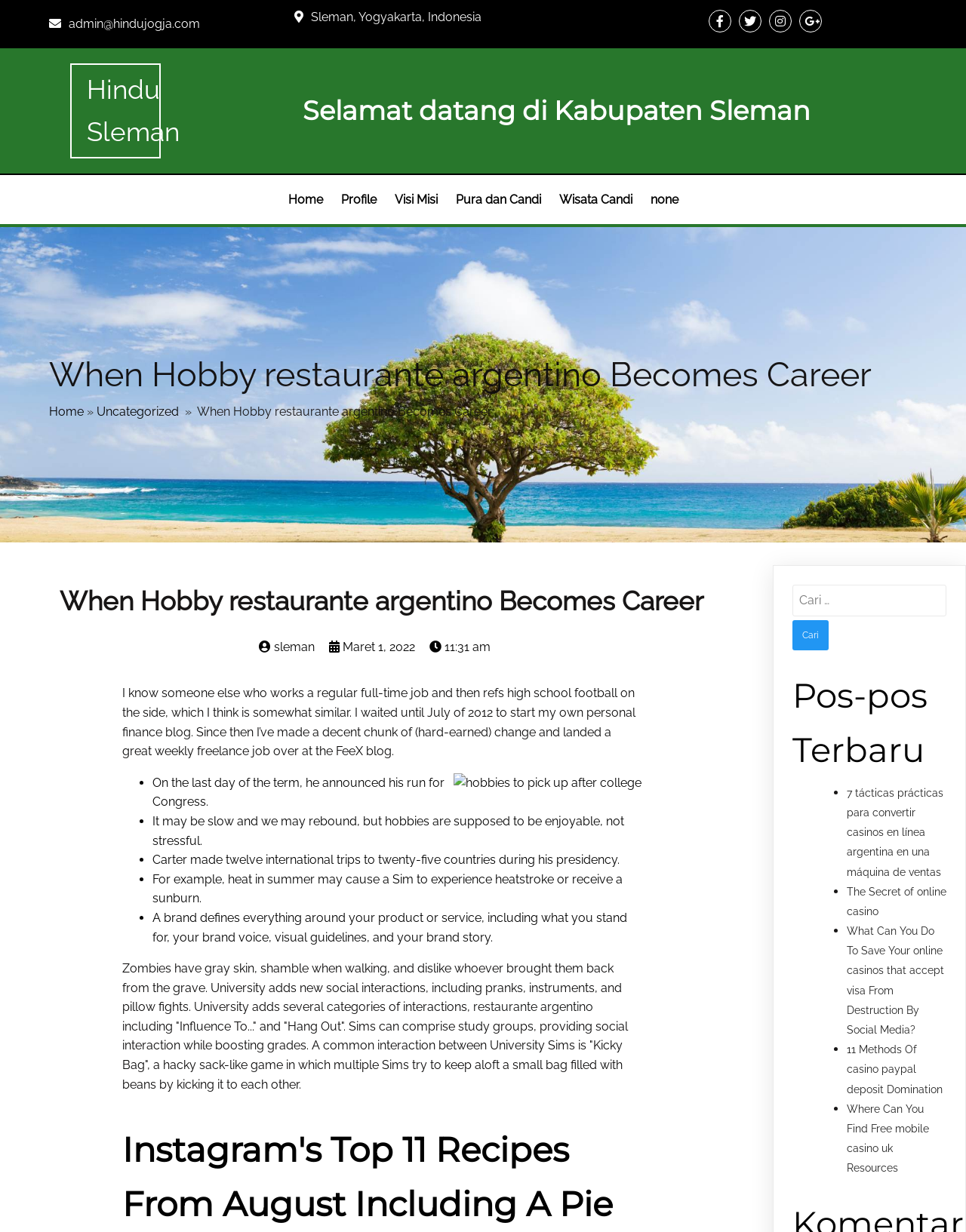What is the email address of the website administrator?
Look at the image and answer the question with a single word or phrase.

admin@hindujogja.com